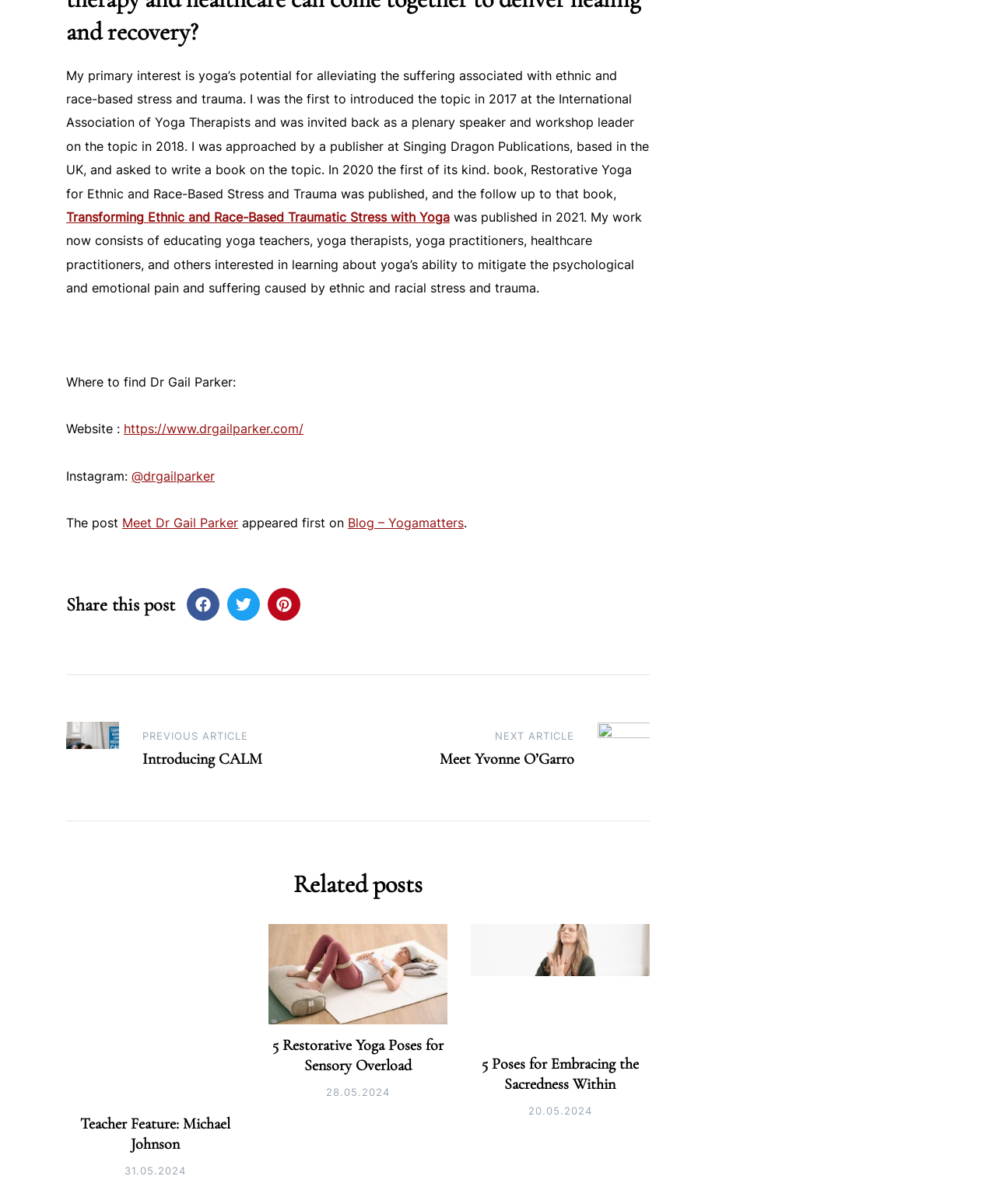Pinpoint the bounding box coordinates for the area that should be clicked to perform the following instruction: "Share this post".

[0.066, 0.492, 0.176, 0.512]